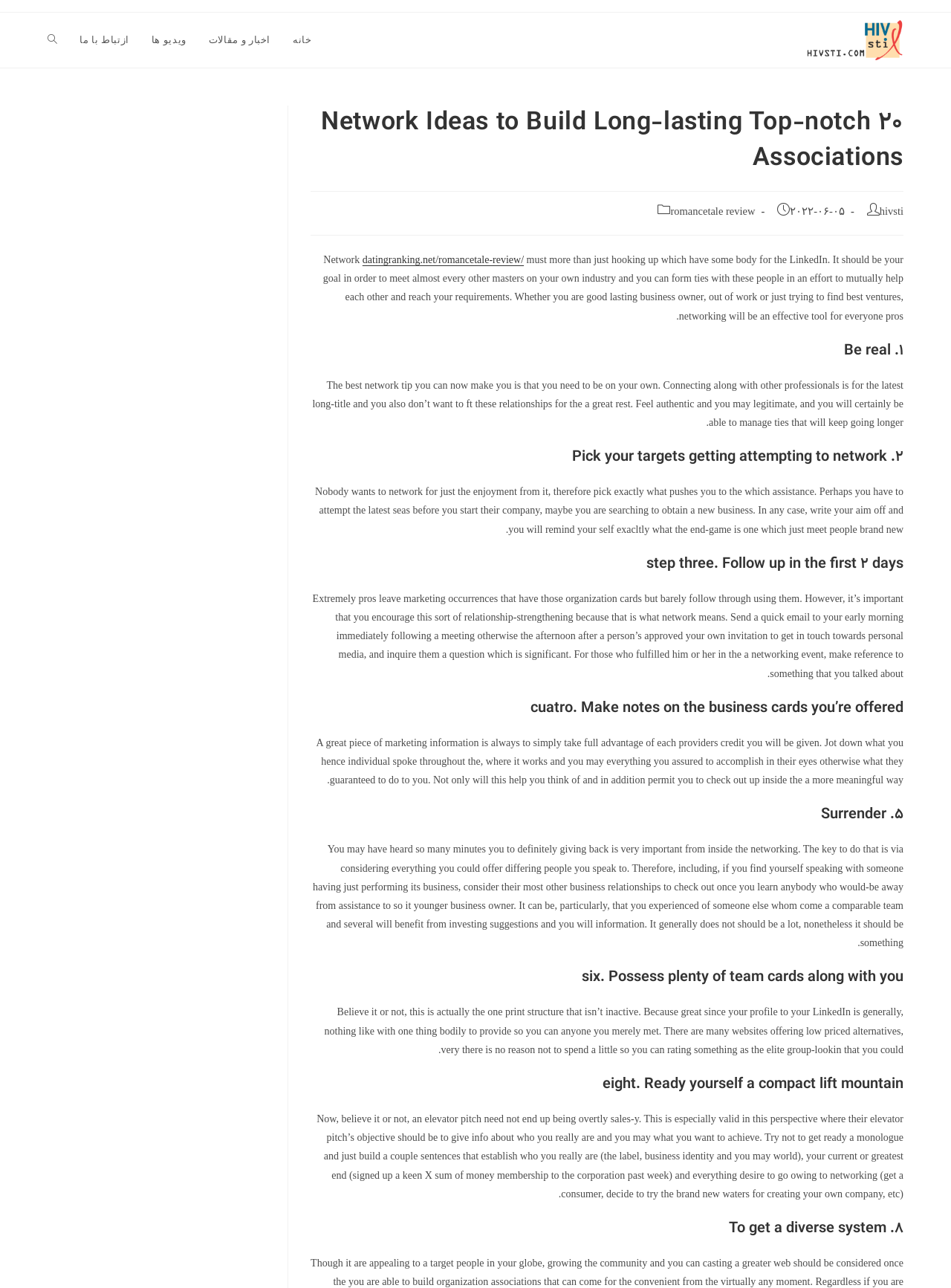Respond to the question below with a single word or phrase:
What is the date of the post?

۲۰۲۲-۰۶-۰۵